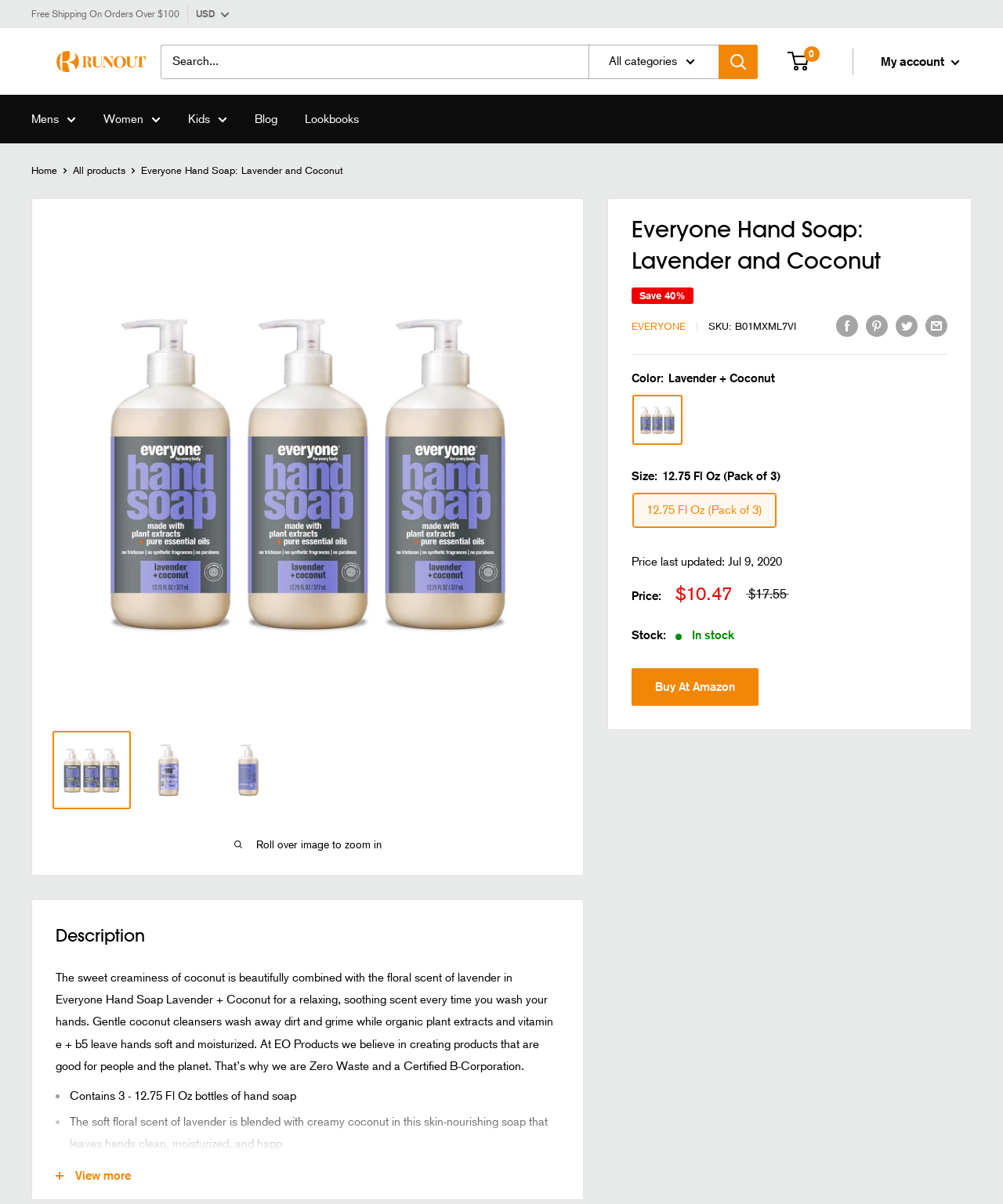Find the bounding box of the UI element described as follows: "Mens Women Kids Blog Lookbooks".

[0.031, 0.079, 0.969, 0.119]